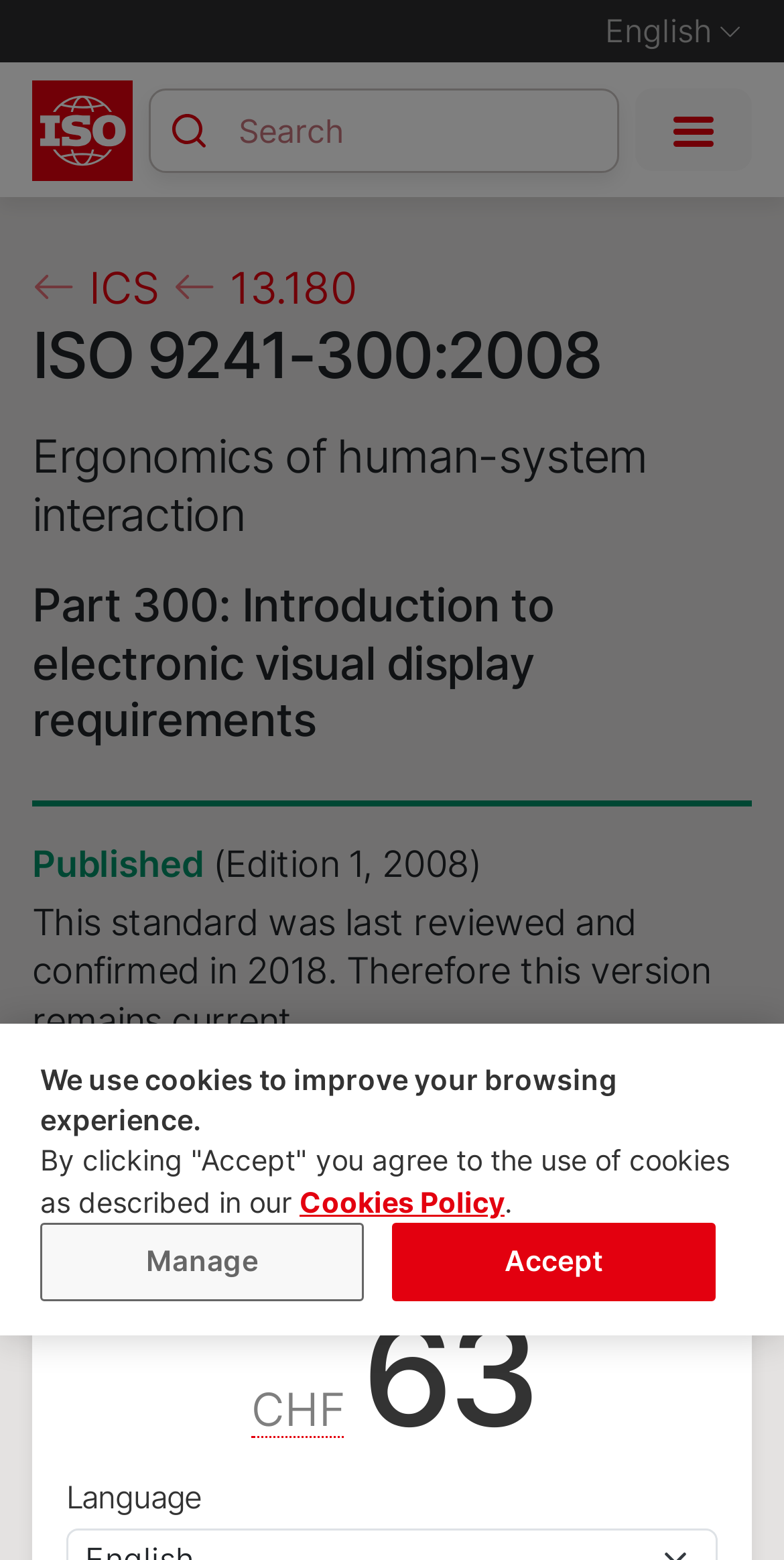What is the price of the standard in Swiss francs?
Based on the screenshot, respond with a single word or phrase.

63 CHF